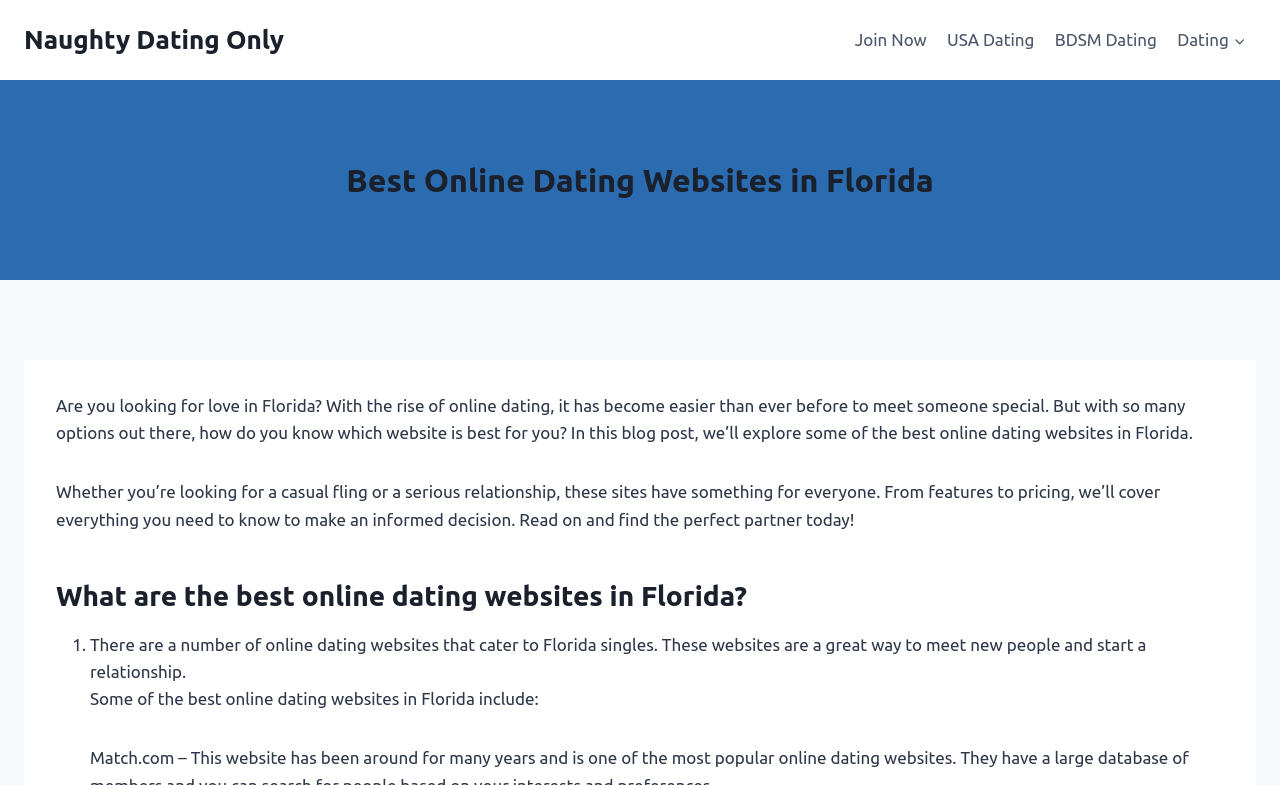What is the purpose of this webpage?
Refer to the image and give a detailed response to the question.

Based on the content of the webpage, it appears to be a blog post that provides information and reviews about online dating websites in Florida, with the goal of helping users find the best website for their needs.